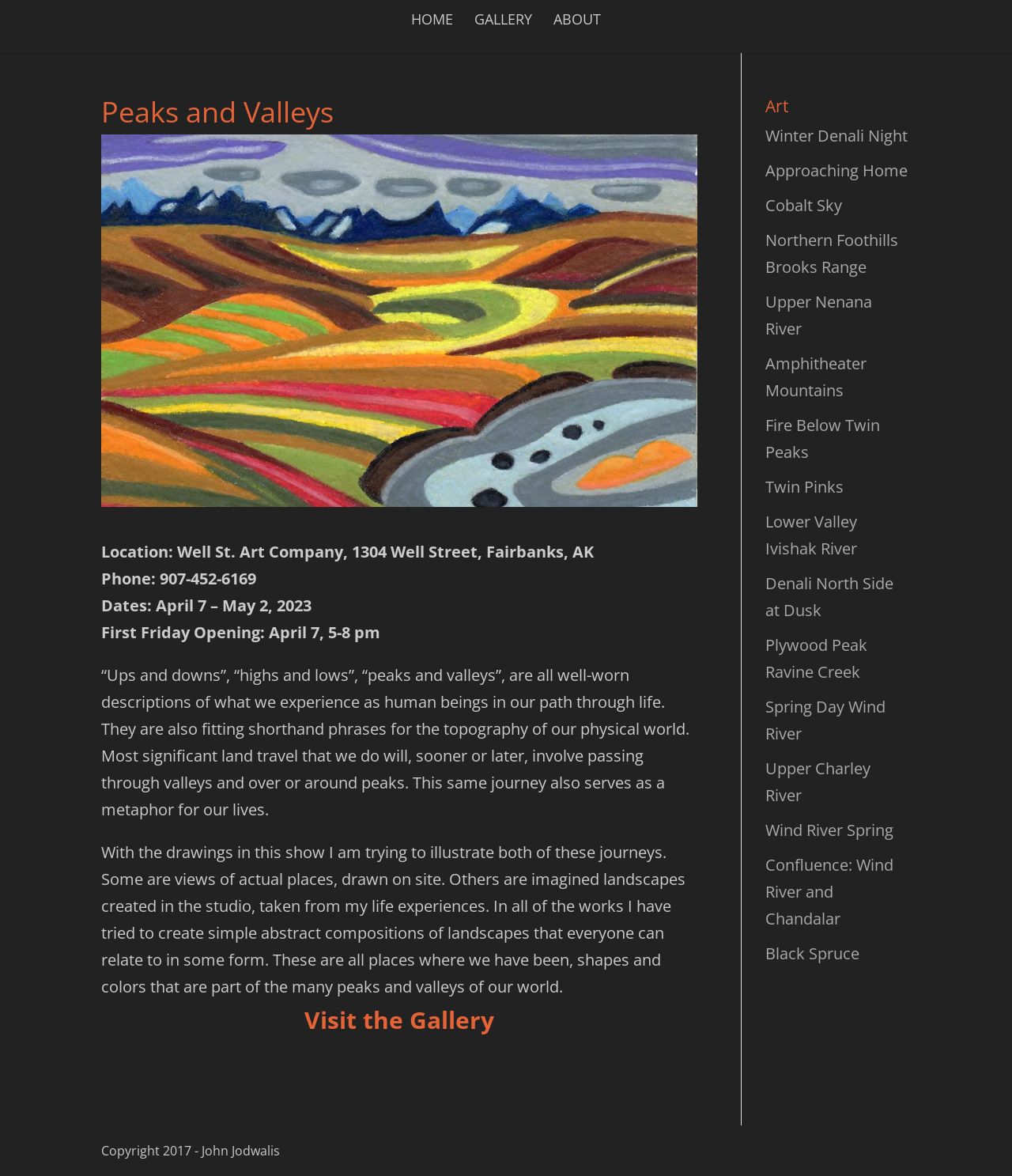Please determine the heading text of this webpage.

Peaks and Valleys